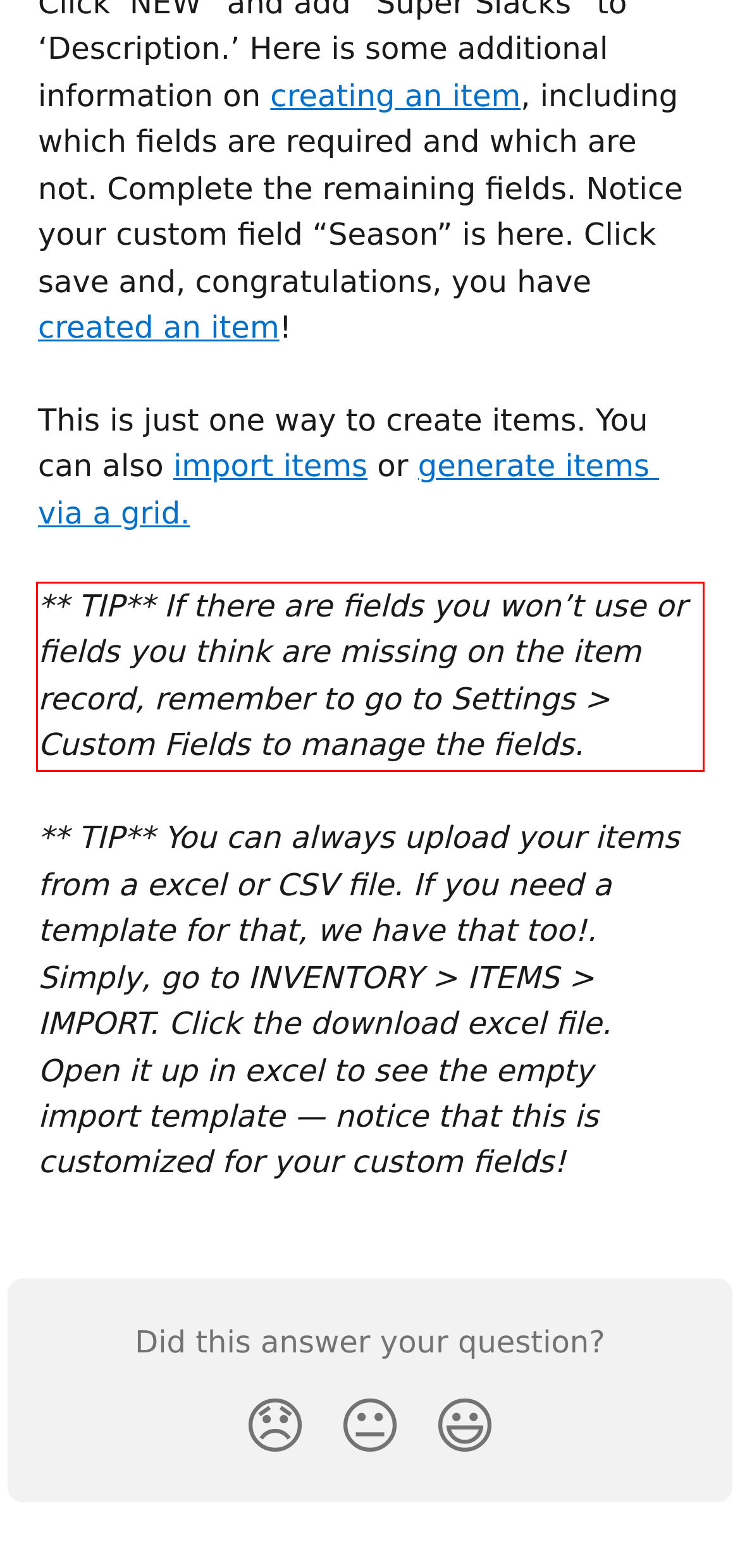View the screenshot of the webpage and identify the UI element surrounded by a red bounding box. Extract the text contained within this red bounding box.

** TIP** If there are fields you won’t use or fields you think are missing on the item record, remember to go to Settings > Custom Fields to manage the fields.